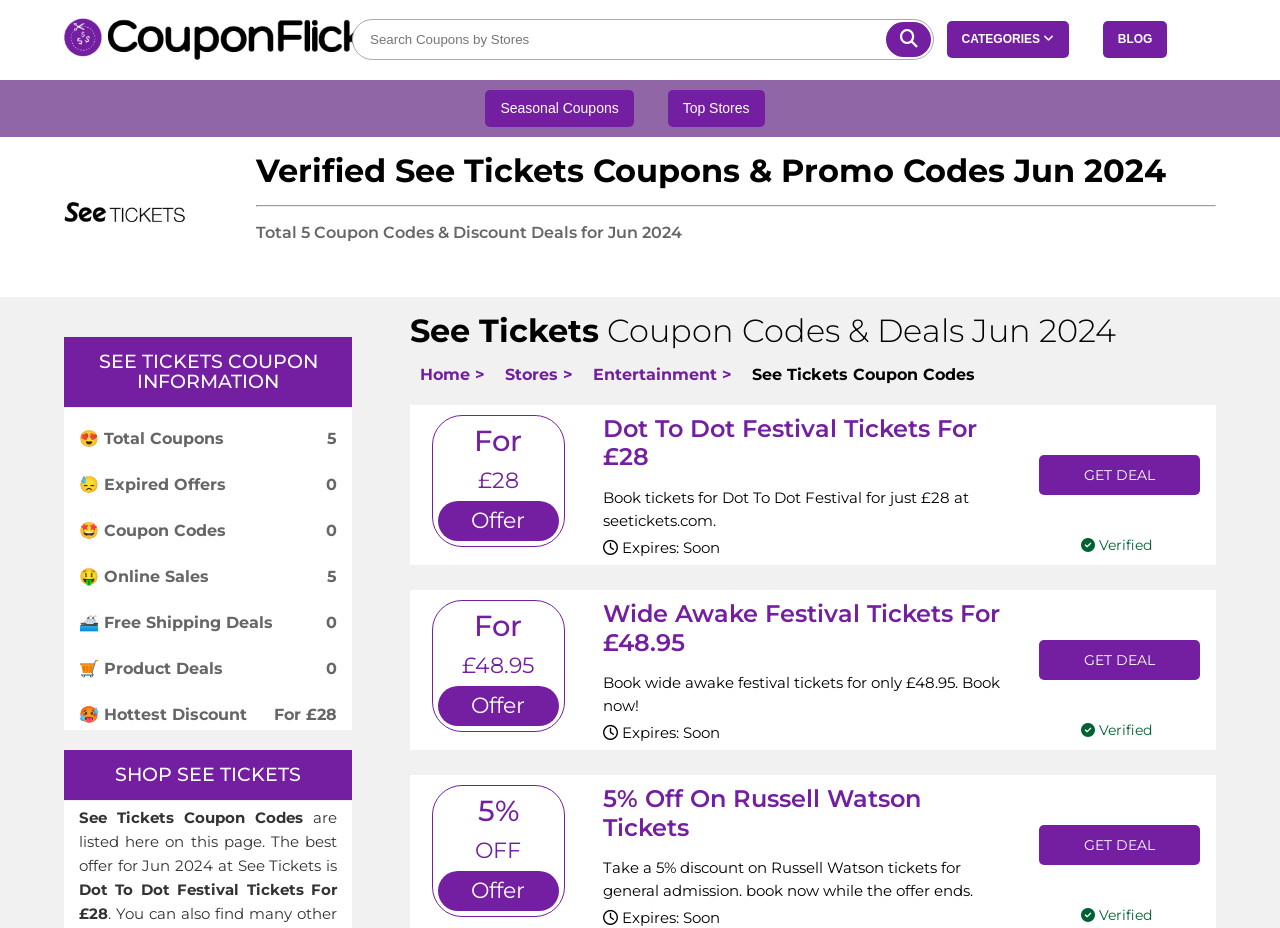Indicate the bounding box coordinates of the element that needs to be clicked to satisfy the following instruction: "Get the Dot To Dot Festival Tickets For £28 deal". The coordinates should be four float numbers between 0 and 1, i.e., [left, top, right, bottom].

[0.811, 0.49, 0.937, 0.533]